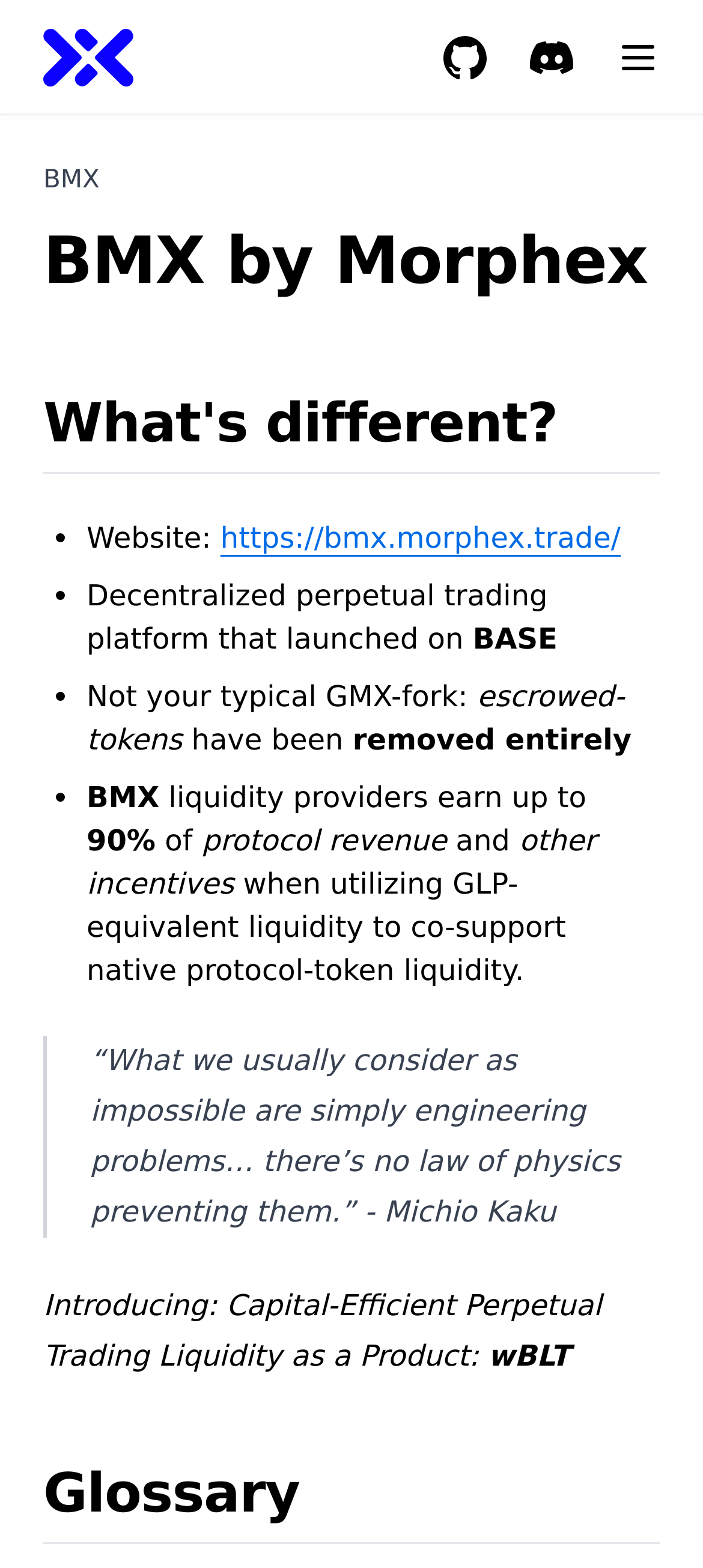Please identify the bounding box coordinates of where to click in order to follow the instruction: "Contact Morphex".

[0.041, 0.475, 0.928, 0.512]